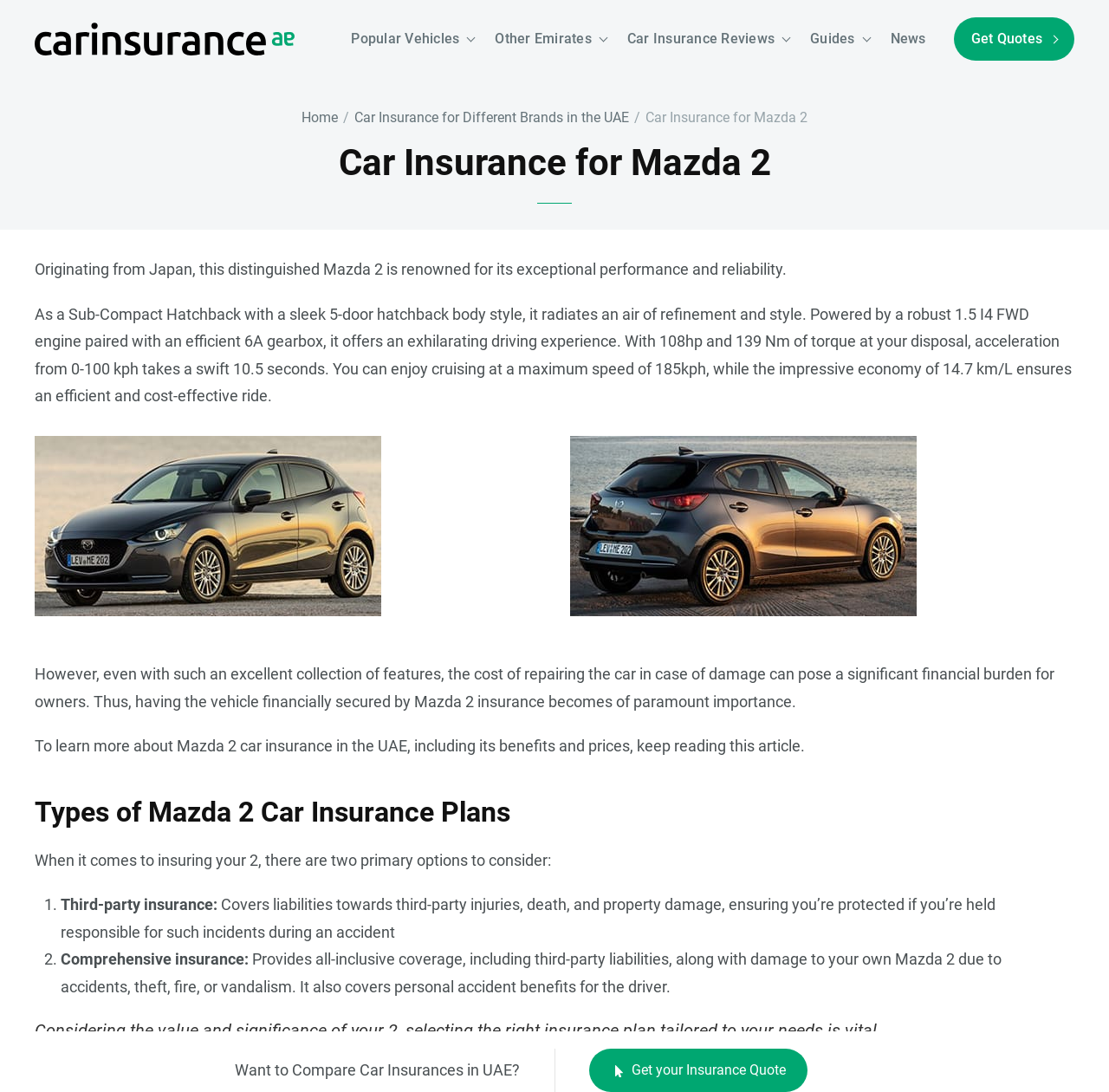Find the bounding box coordinates of the element to click in order to complete this instruction: "Click on 'Guides'". The bounding box coordinates must be four float numbers between 0 and 1, denoted as [left, top, right, bottom].

[0.721, 0.0, 0.793, 0.071]